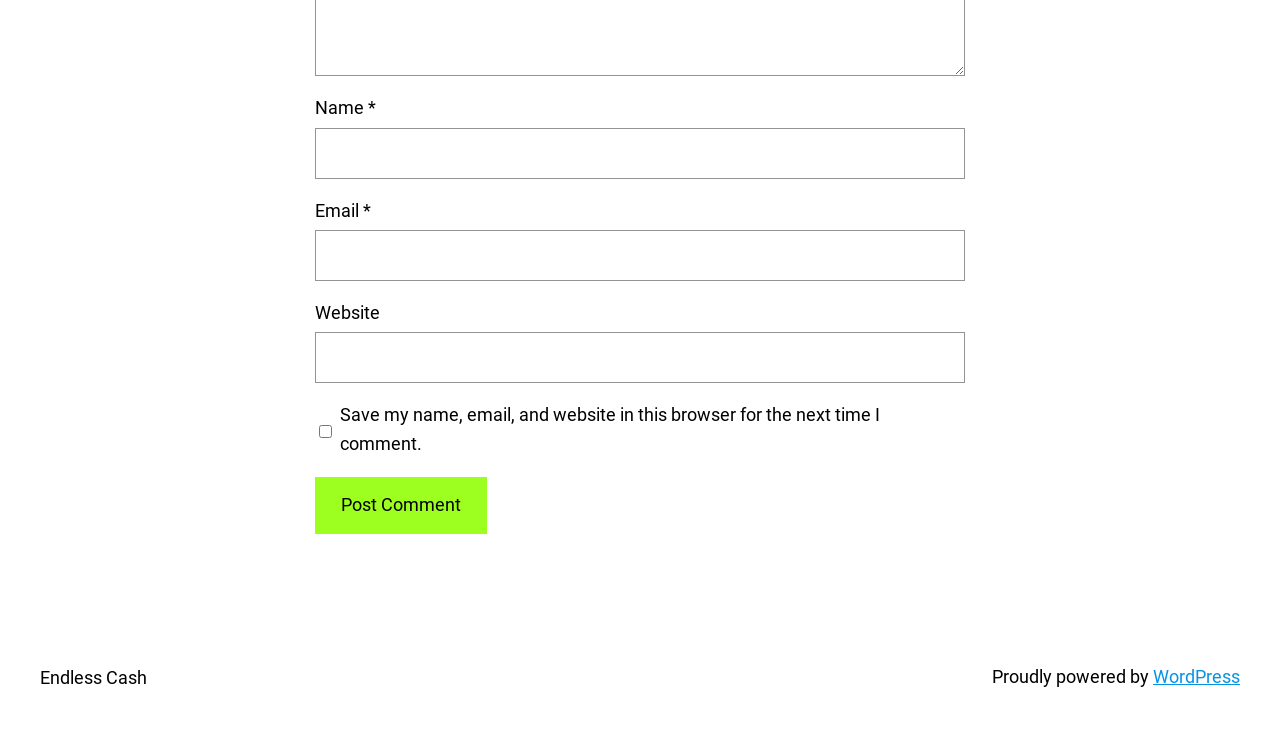Based on the image, give a detailed response to the question: What is the purpose of the checkbox?

The checkbox is located below the 'Website' textbox and is labeled 'Save my name, email, and website in this browser for the next time I comment.' This suggests that its purpose is to save the user's comment information for future use.